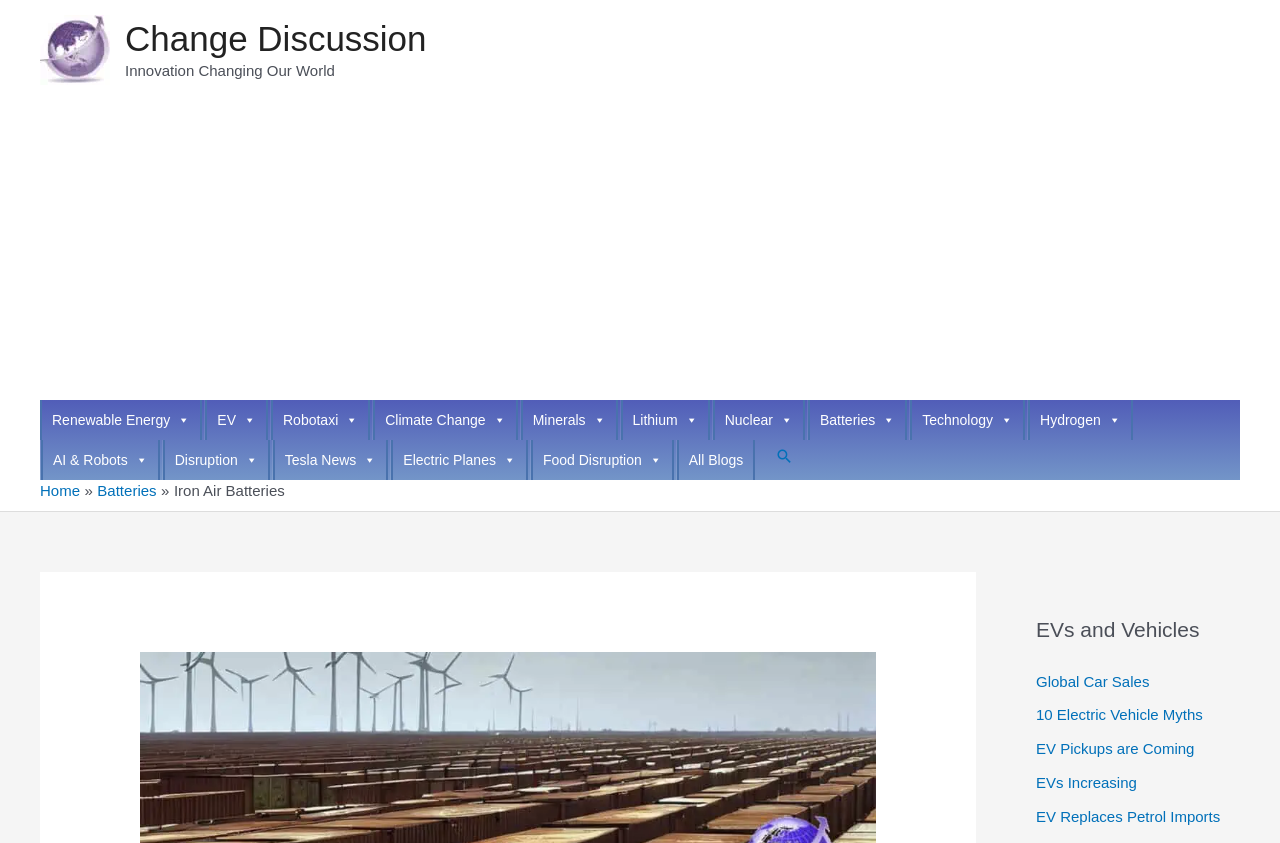Provide your answer to the question using just one word or phrase: What is the topic of the section with links 'Global Car Sales', '10 Electric Vehicle Myths', etc.?

EVs and Vehicles